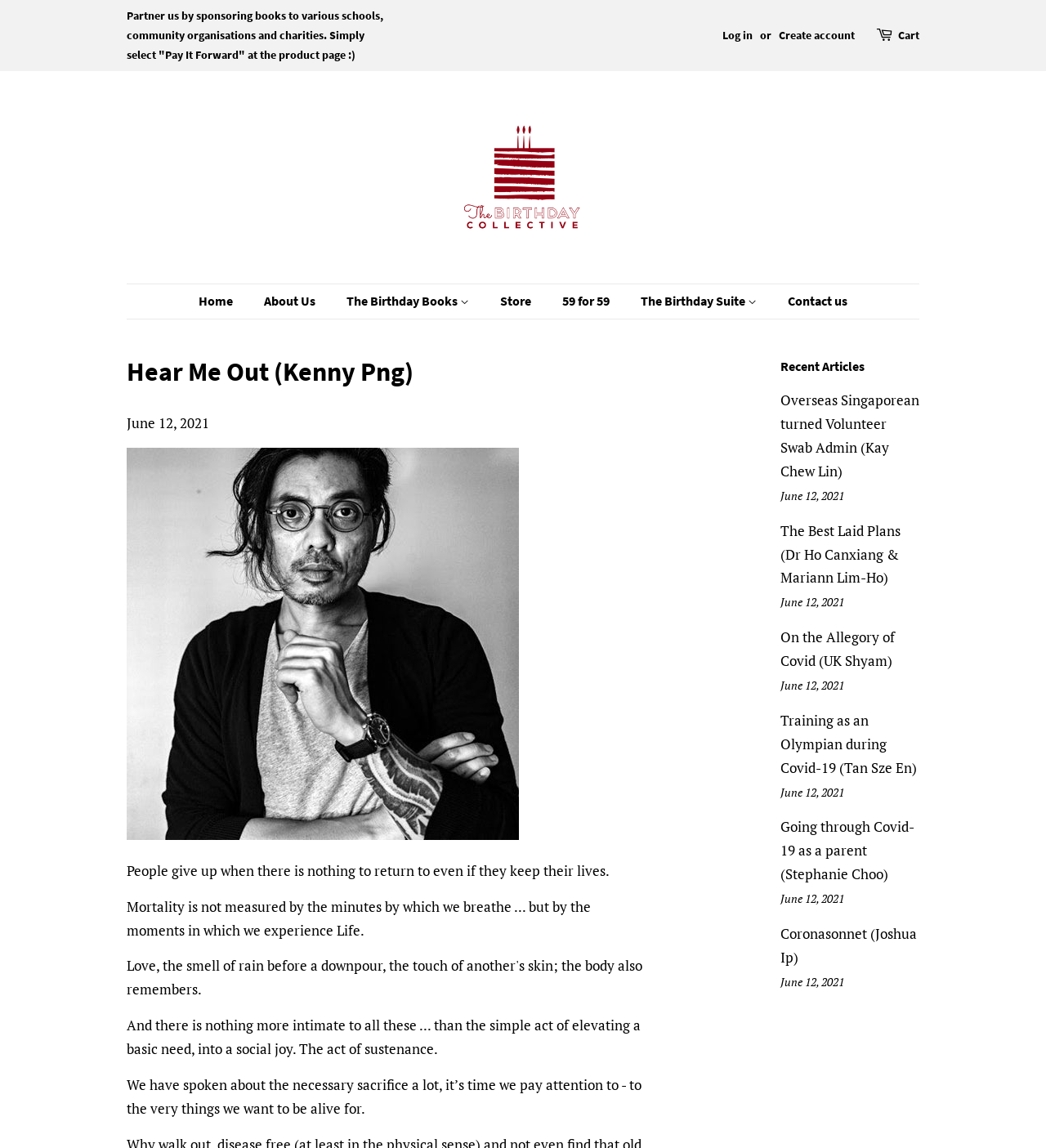Please locate the bounding box coordinates for the element that should be clicked to achieve the following instruction: "Contact us". Ensure the coordinates are given as four float numbers between 0 and 1, i.e., [left, top, right, bottom].

[0.741, 0.248, 0.81, 0.277]